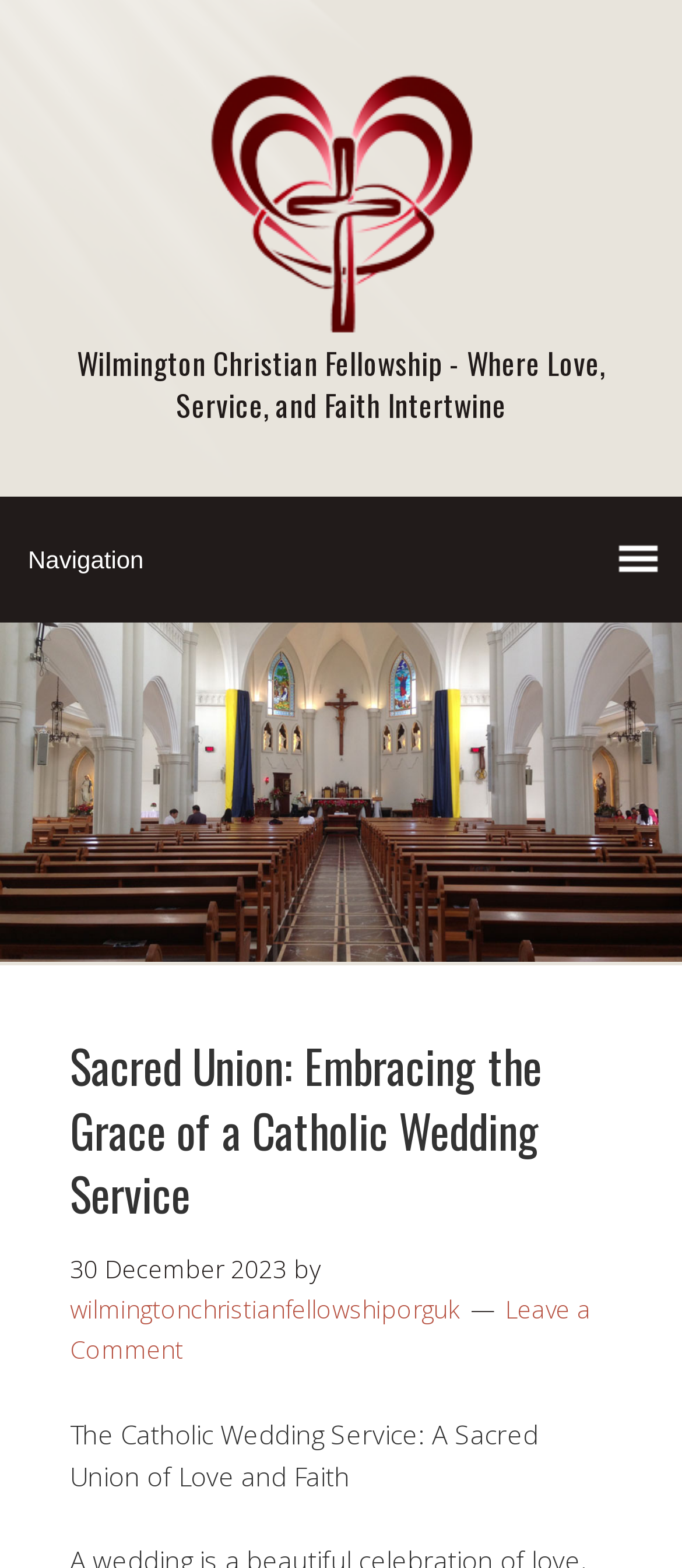Based on the image, provide a detailed and complete answer to the question: 
What is the theme of the wedding service?

I found the answer by looking at the static text element with the text 'The Catholic Wedding Service: A Sacred Union of Love and Faith'.